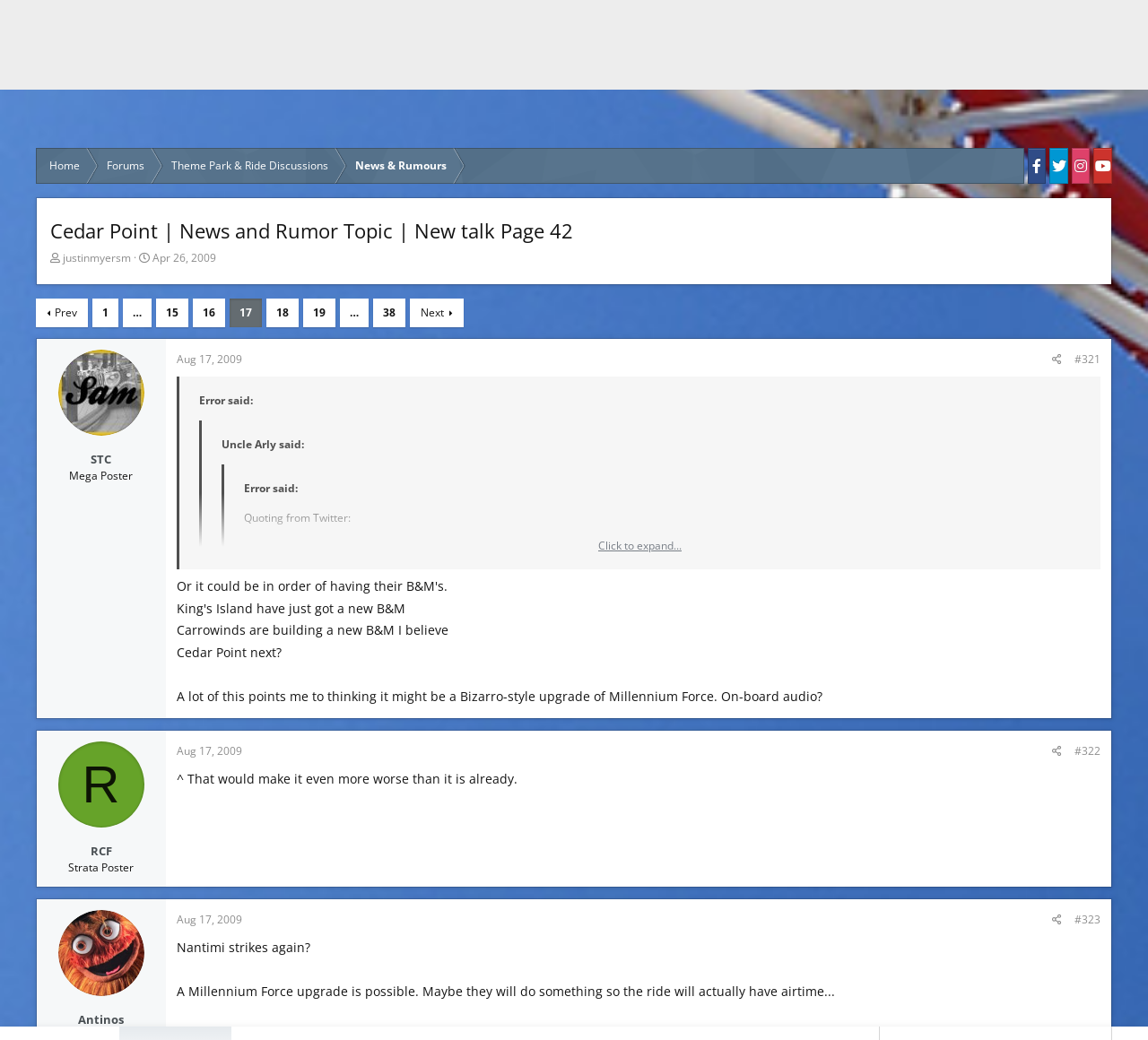What is the username of the person who posted on Aug 17, 2009 at 3:07 PM?
Make sure to answer the question with a detailed and comprehensive explanation.

I looked at the article element with the timestamp 'Aug 17, 2009 at 3:07 PM' and found the corresponding username 'vermilionguy'.